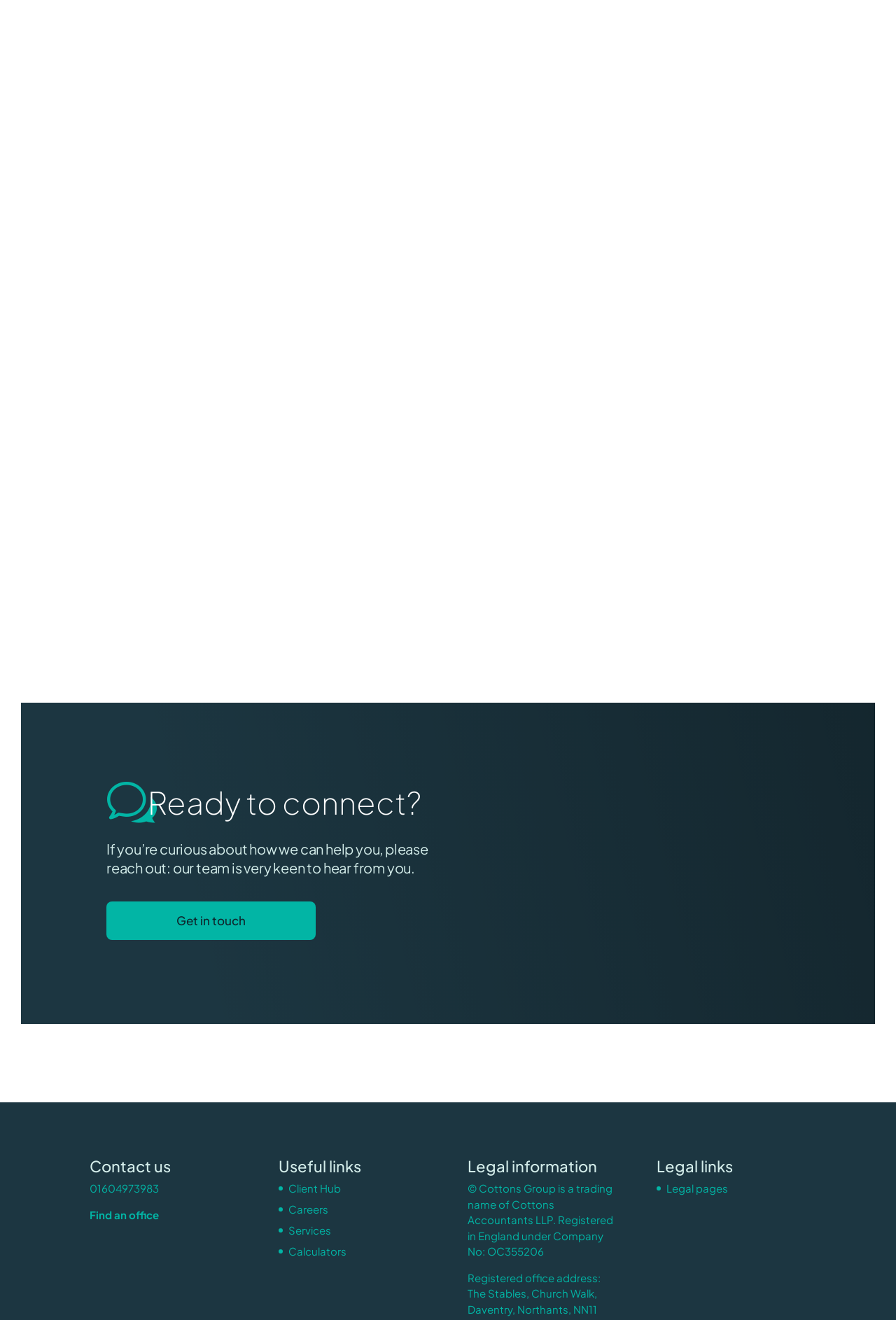Determine the bounding box coordinates of the element that should be clicked to execute the following command: "Follow Cottoned on Instagram".

None